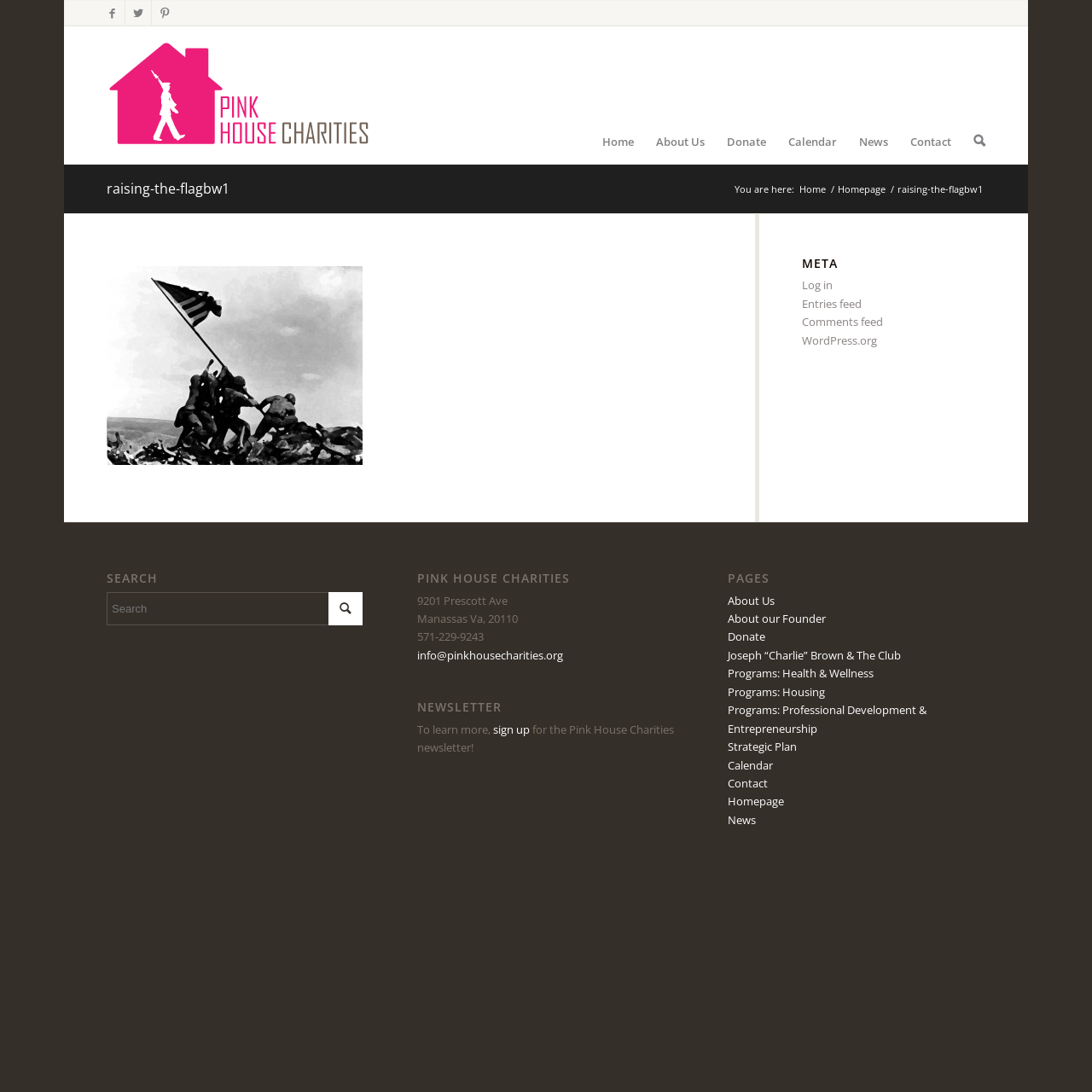What is the address of the organization?
Using the image as a reference, answer the question with a short word or phrase.

9201 Prescott Ave, Manassas Va, 20110